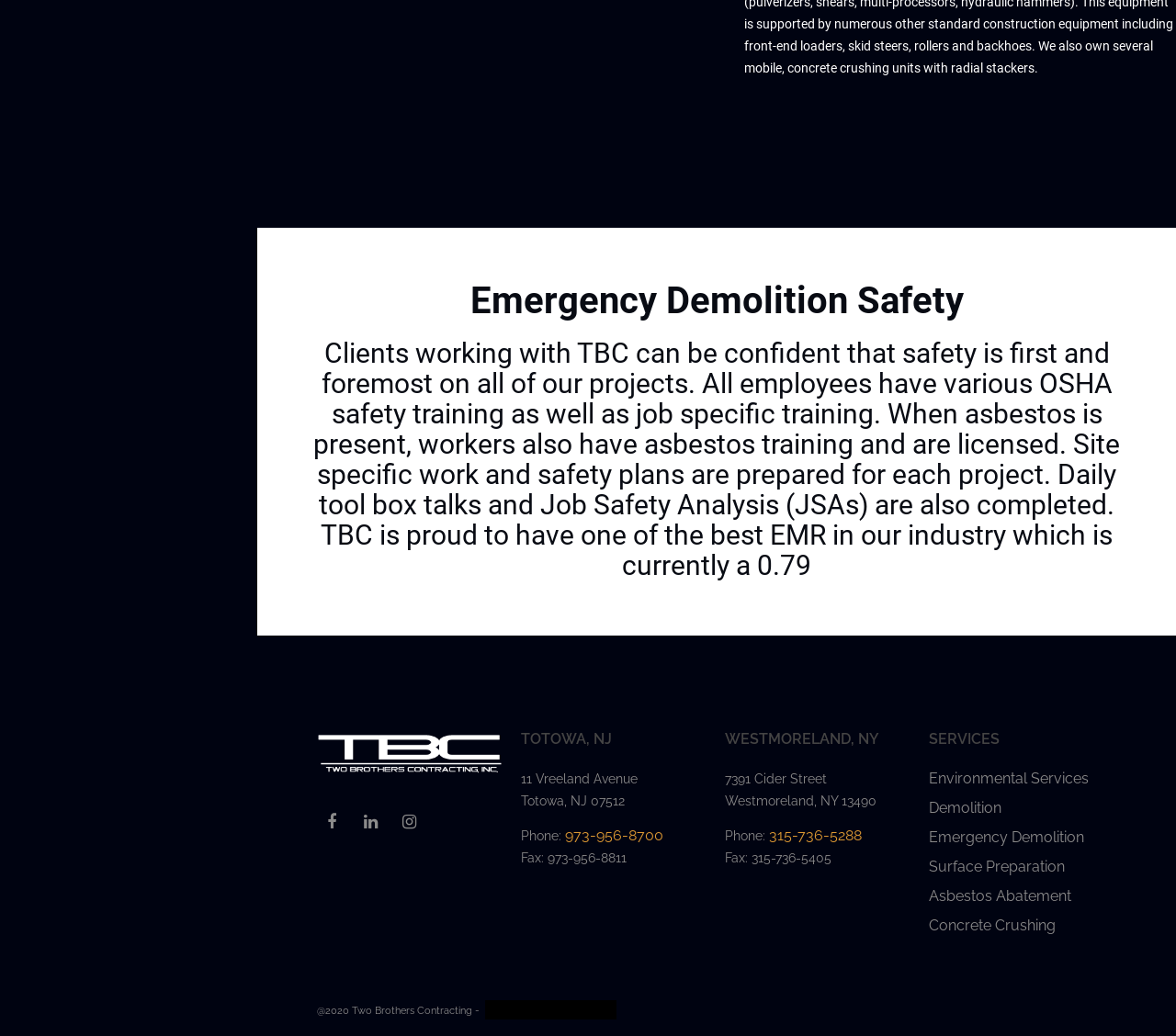Based on what you see in the screenshot, provide a thorough answer to this question: What is the address of the Westmoreland, NY office?

The address of the Westmoreland, NY office is mentioned in the StaticText element with the text '7391 Cider Street'. This is located in the section with the heading 'WESTMORELAND, NY'.